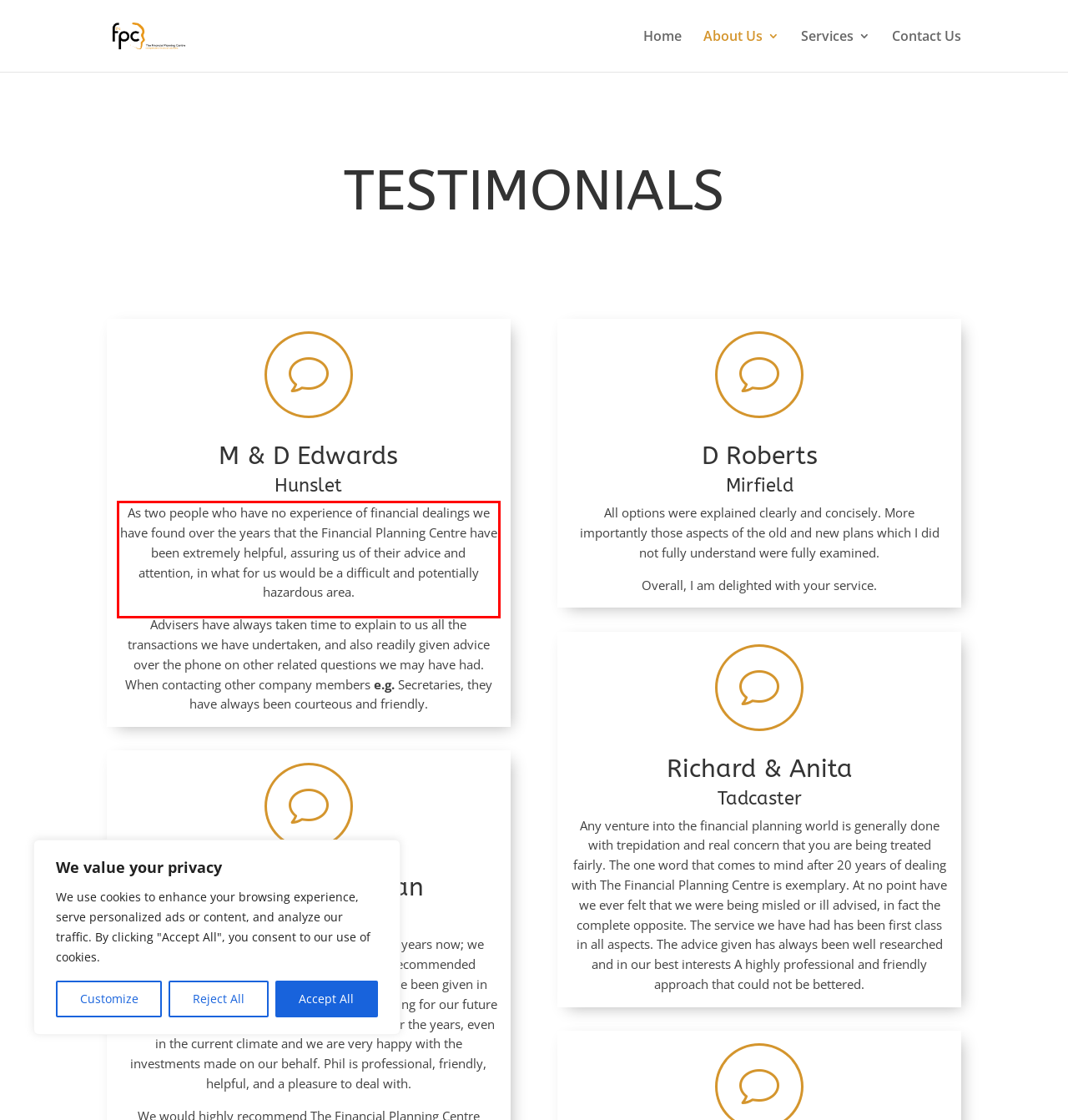You have a screenshot with a red rectangle around a UI element. Recognize and extract the text within this red bounding box using OCR.

As two people who have no experience of financial dealings we have found over the years that the Financial Planning Centre have been extremely helpful, assuring us of their advice and attention, in what for us would be a difficult and potentially hazardous area.